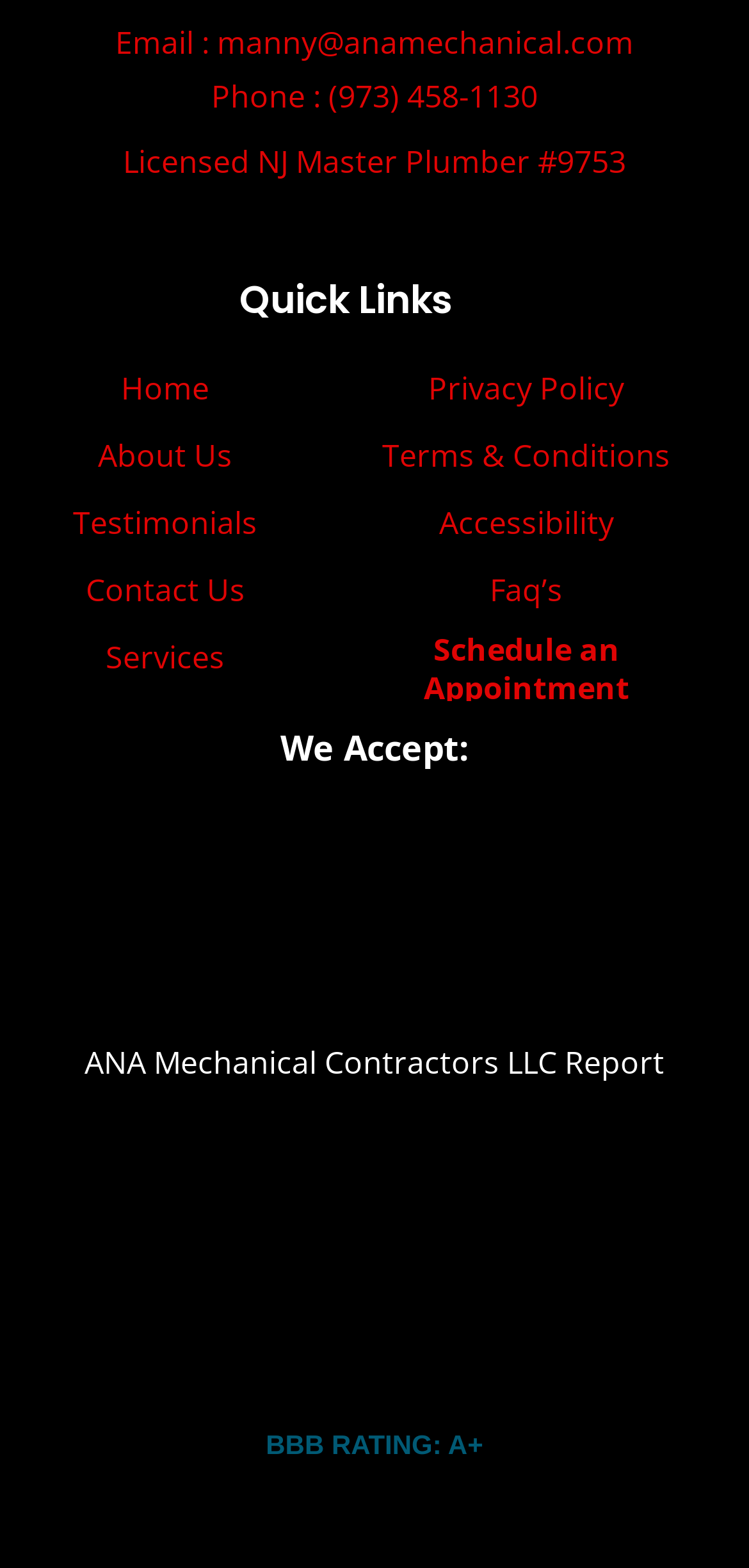From the webpage screenshot, predict the bounding box coordinates (top-left x, top-left y, bottom-right x, bottom-right y) for the UI element described here: About Us

[0.131, 0.277, 0.31, 0.304]